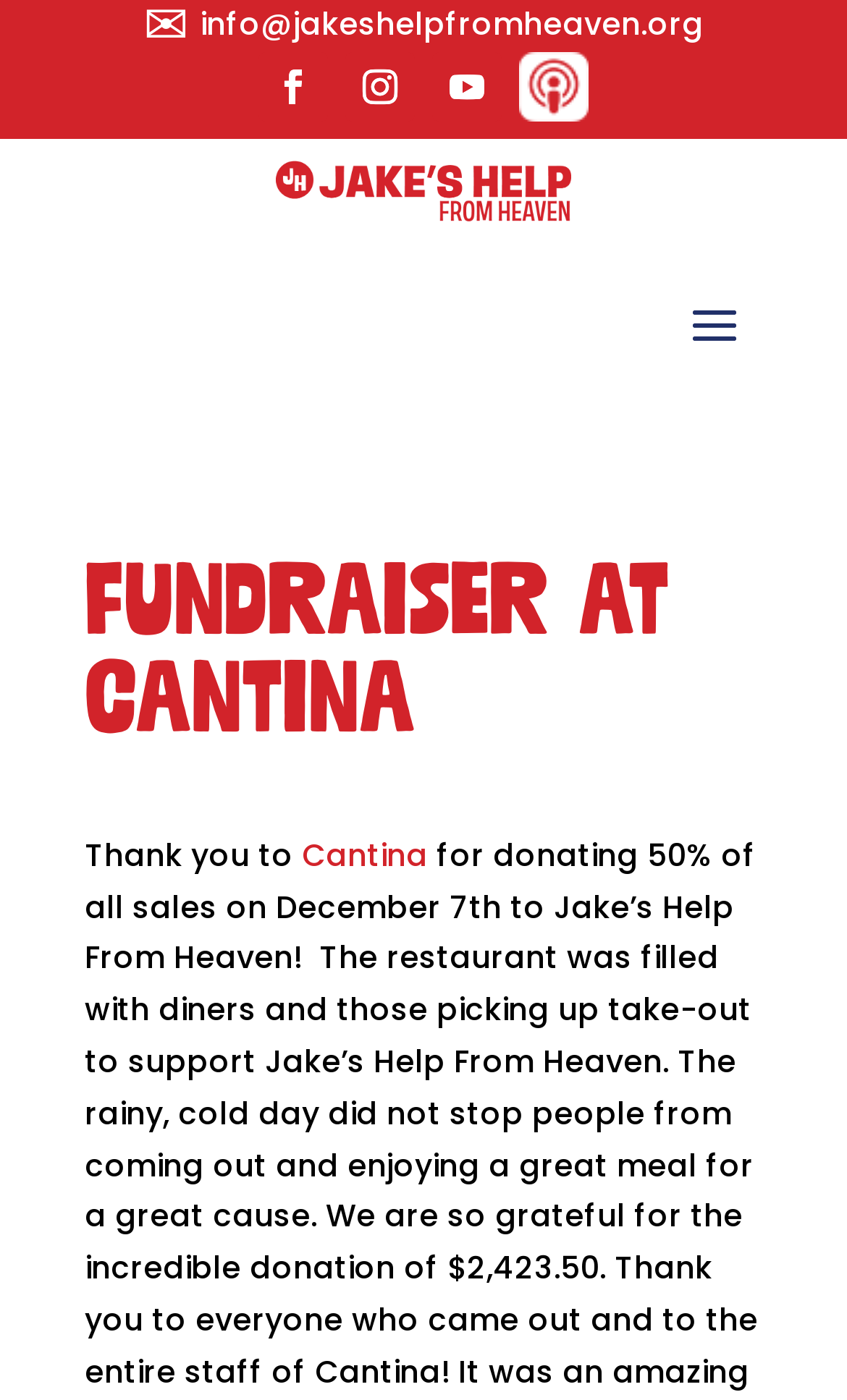How much of the sales will be donated?
Please provide a single word or phrase as your answer based on the screenshot.

50%